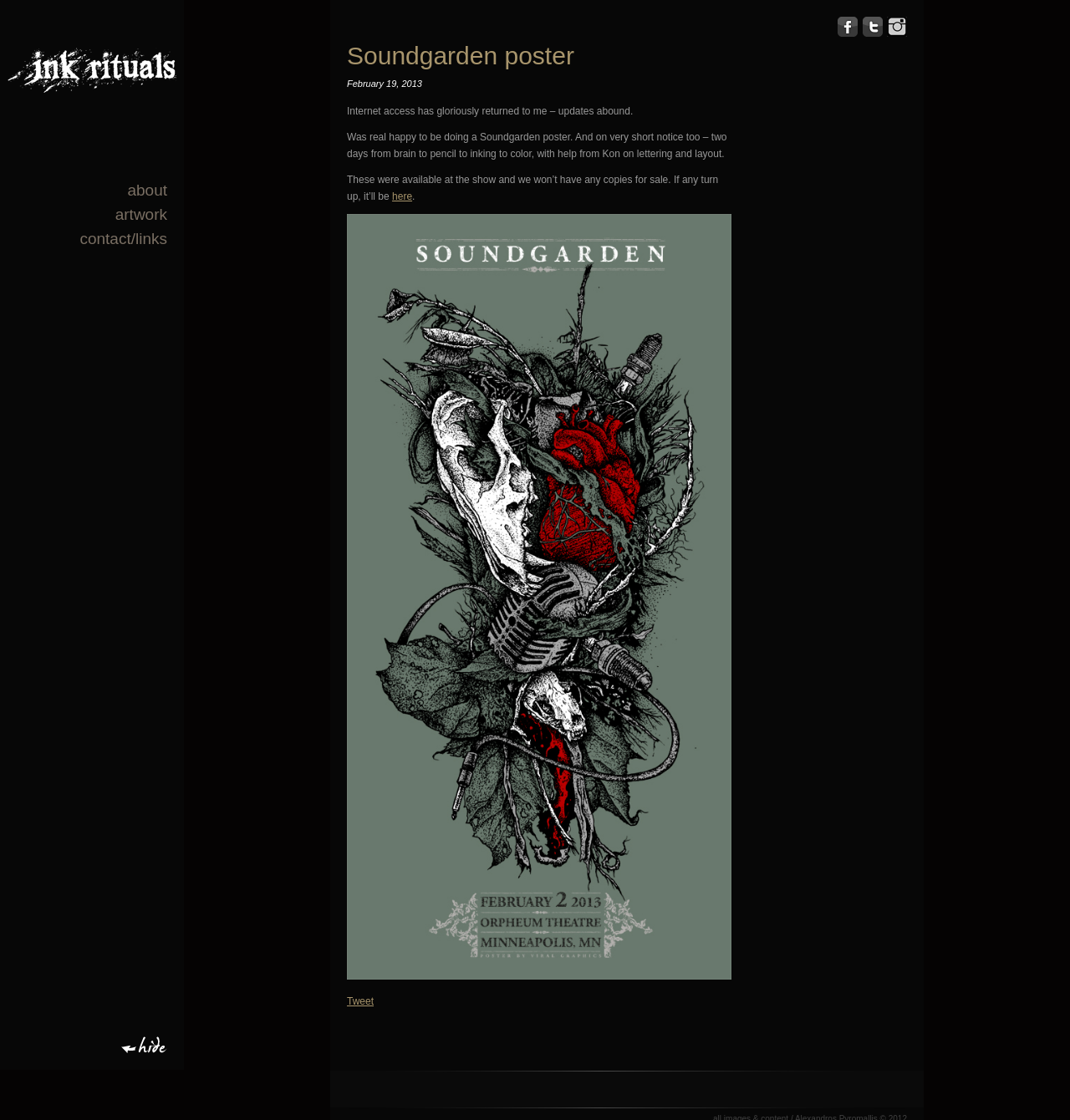What social media platform is linked to the image with the caption 'Instagram'?
Provide a short answer using one word or a brief phrase based on the image.

Instagram